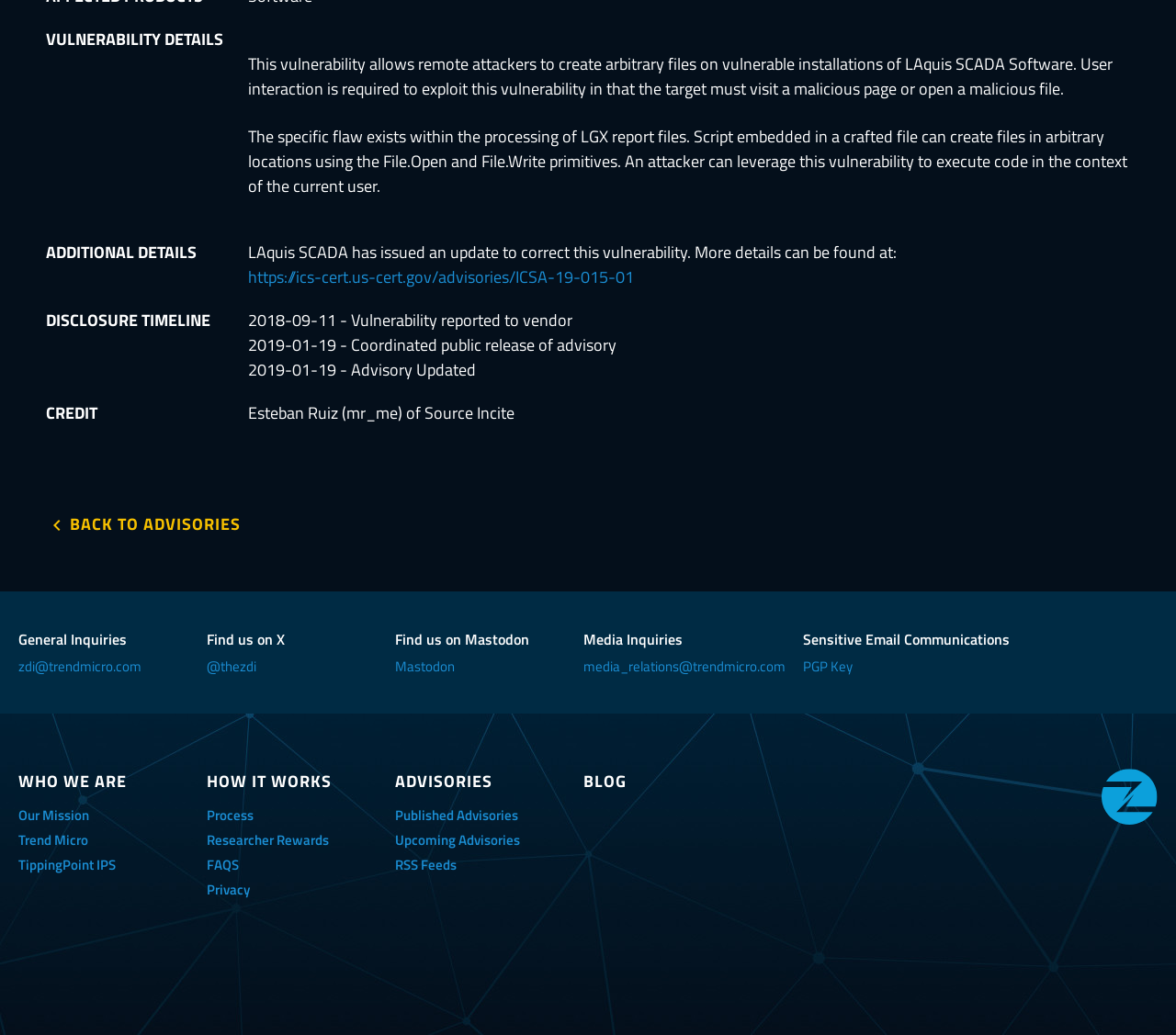Predict the bounding box for the UI component with the following description: "BLOG".

[0.496, 0.743, 0.641, 0.767]